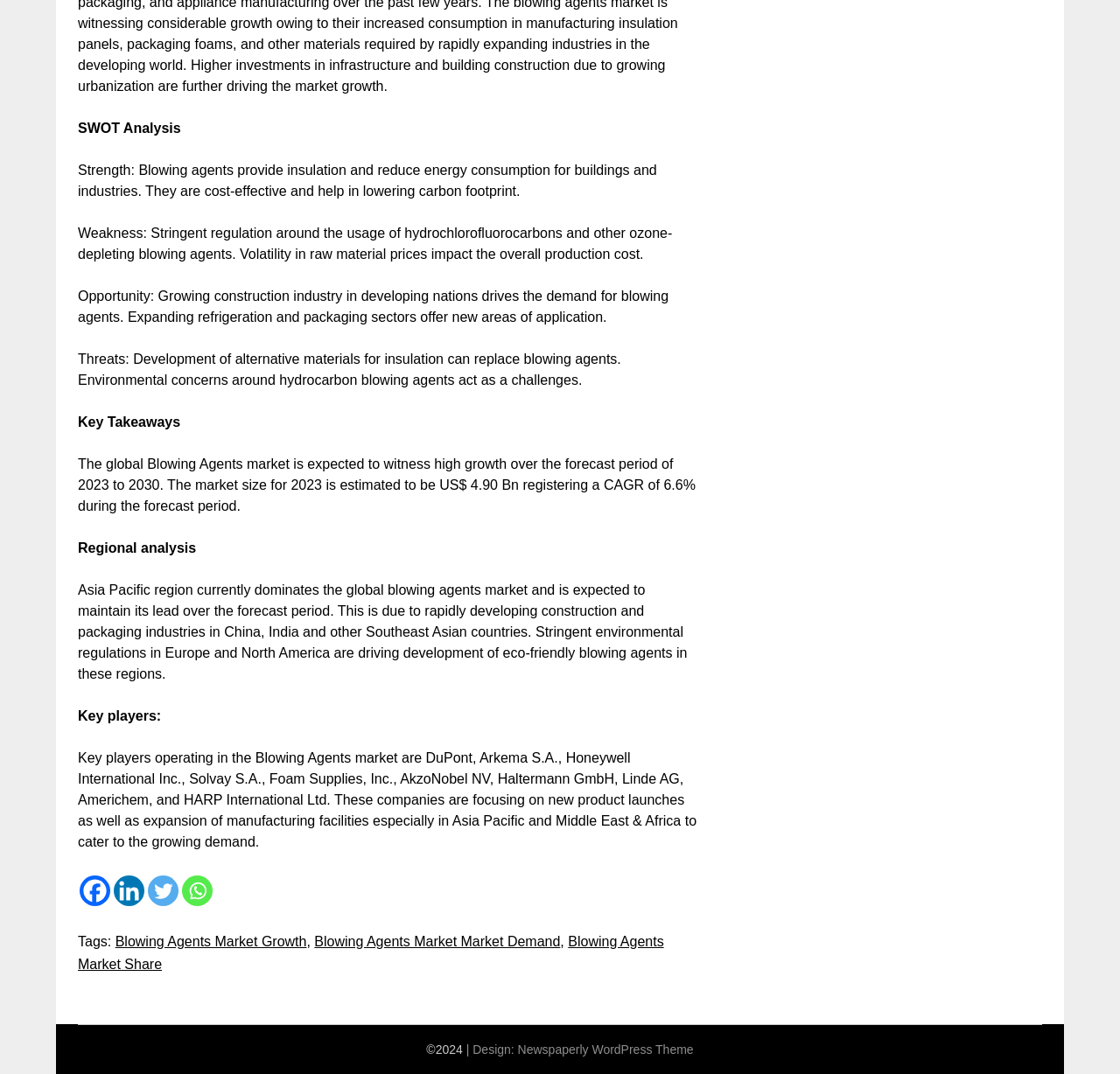Locate the bounding box coordinates of the clickable region necessary to complete the following instruction: "Share on Twitter". Provide the coordinates in the format of four float numbers between 0 and 1, i.e., [left, top, right, bottom].

[0.132, 0.815, 0.159, 0.843]